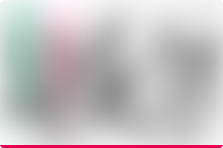Which companies are involved in the initiative?
Carefully analyze the image and provide a thorough answer to the question.

The companies involved in the initiative are UK fashion e-tailers Asos and Boohoo, along with the supermarket clothing brand George at Asda, which are committing to adopt transparent and accurate green claims in response to the CMA probe.